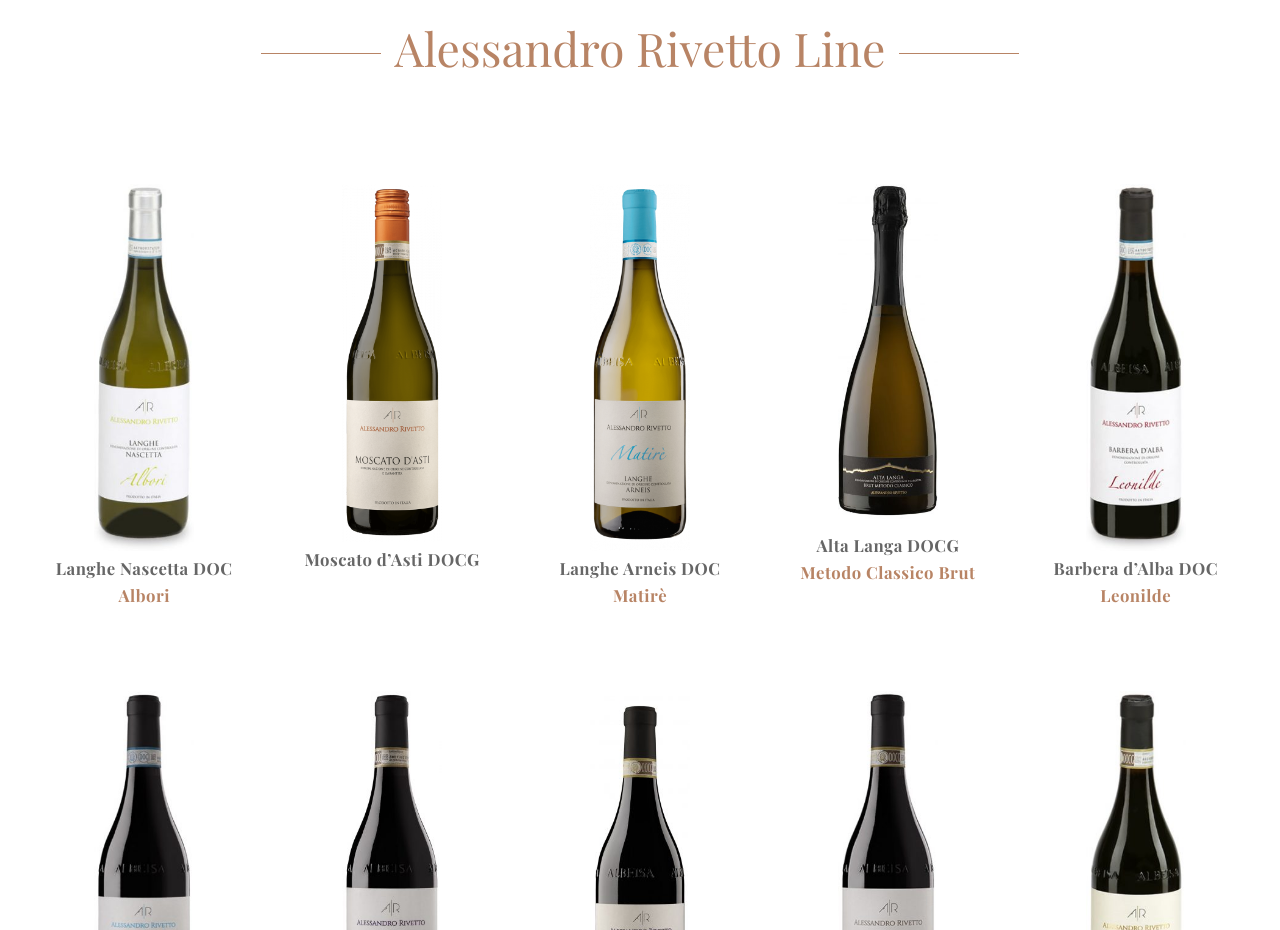Please determine the bounding box coordinates for the UI element described as: "Leonilde".

[0.86, 0.629, 0.915, 0.653]